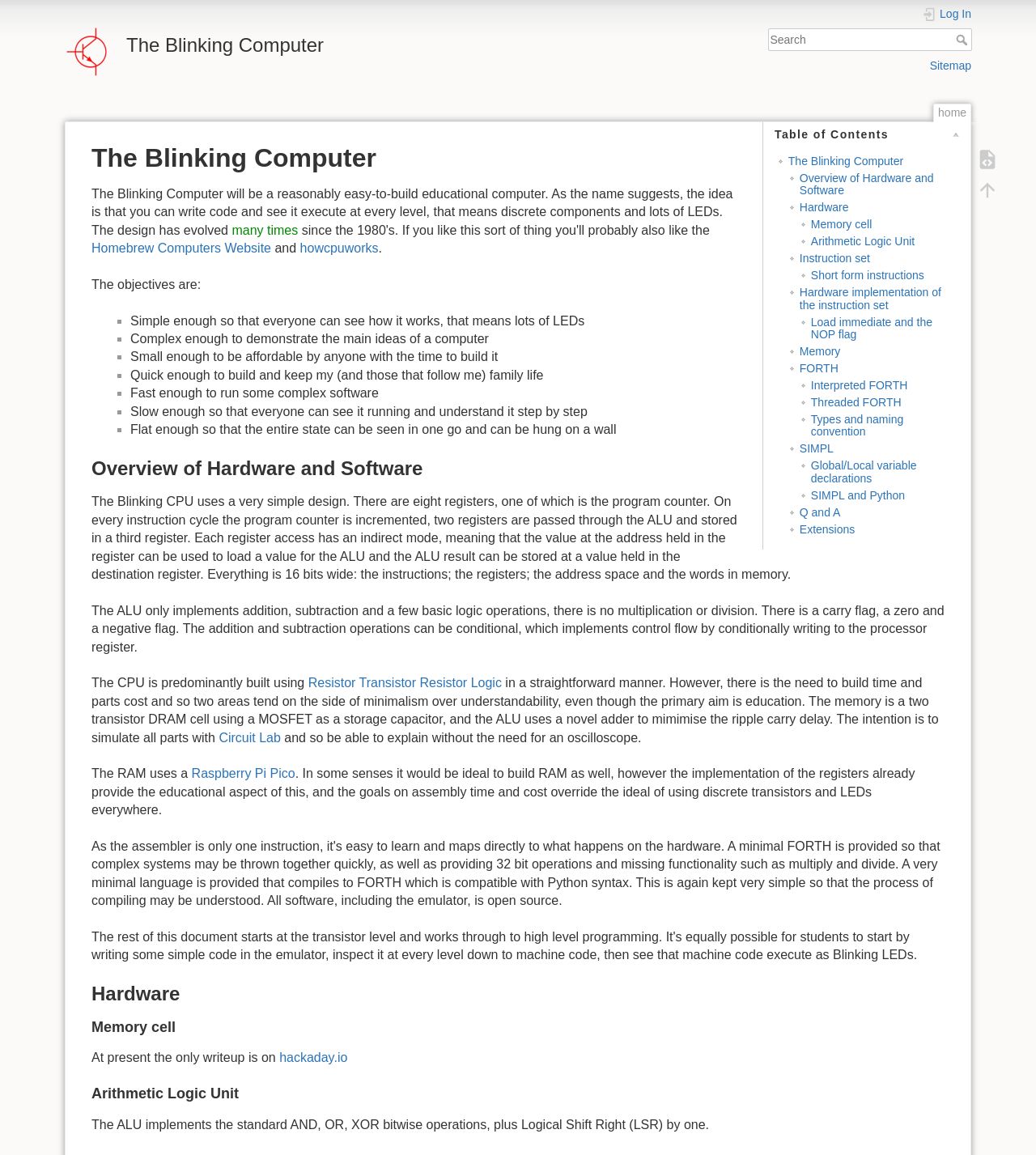What is the name of the computer described on this webpage?
Could you give a comprehensive explanation in response to this question?

The webpage has a heading 'The Blinking Computer' and the text 'The Blinking Computer will be a reasonably easy-to-build educational computer.' which suggests that the name of the computer described on this webpage is 'The Blinking Computer'.